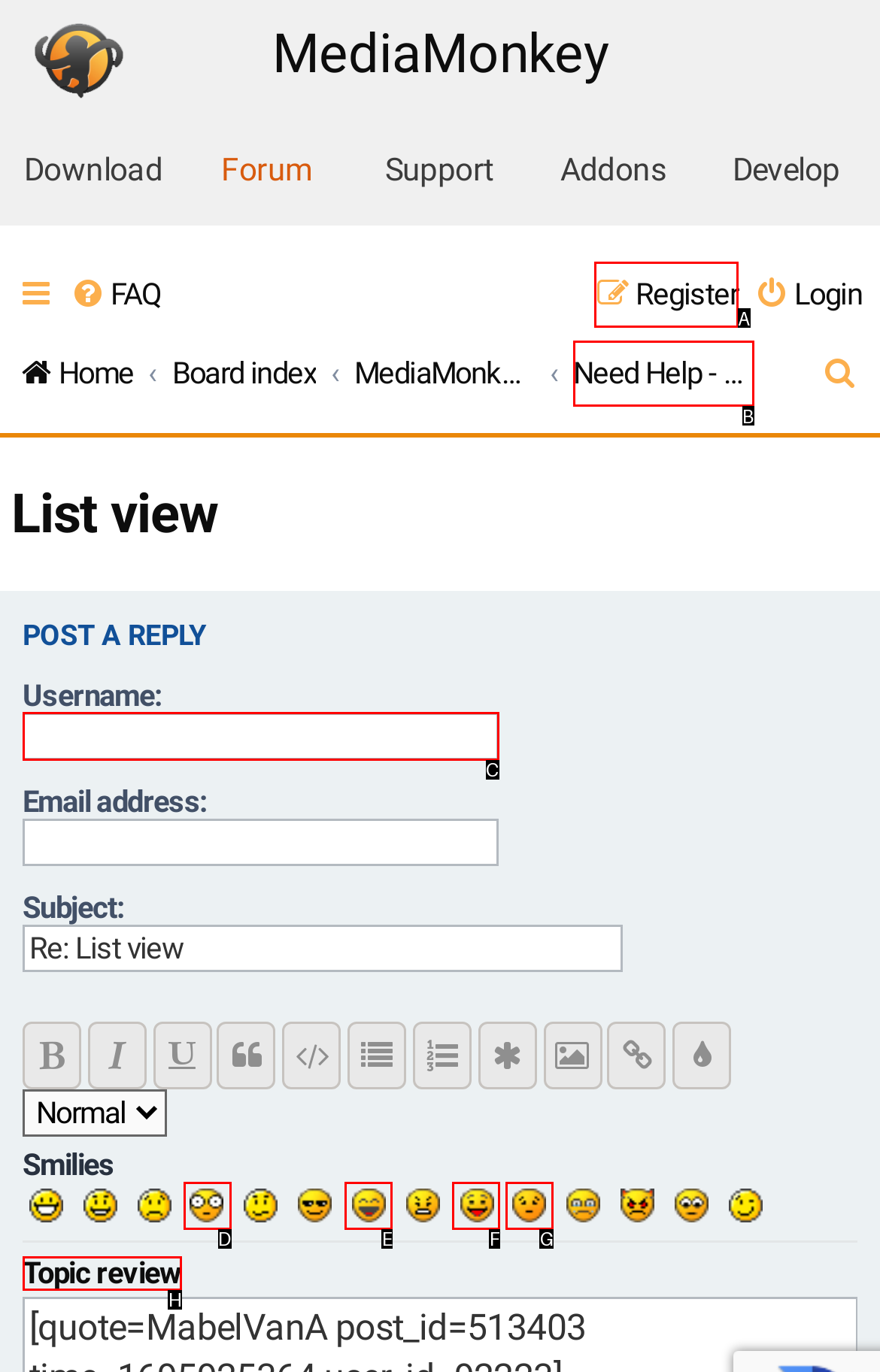To achieve the task: Enter your username, which HTML element do you need to click?
Respond with the letter of the correct option from the given choices.

C